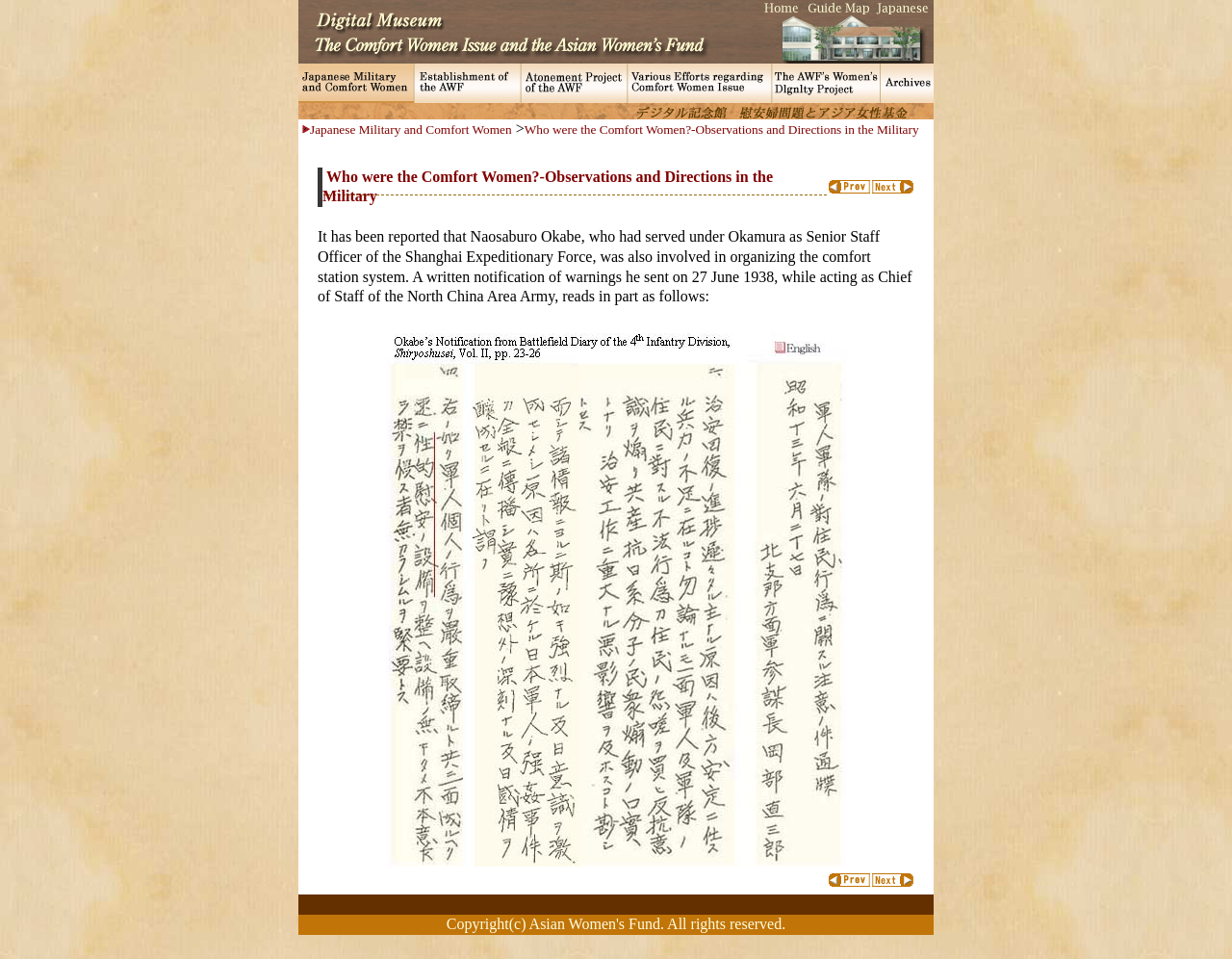Answer in one word or a short phrase: 
What is the title of the Digital Museum?

The Comfort Women Issue and the Asian Women's Fund